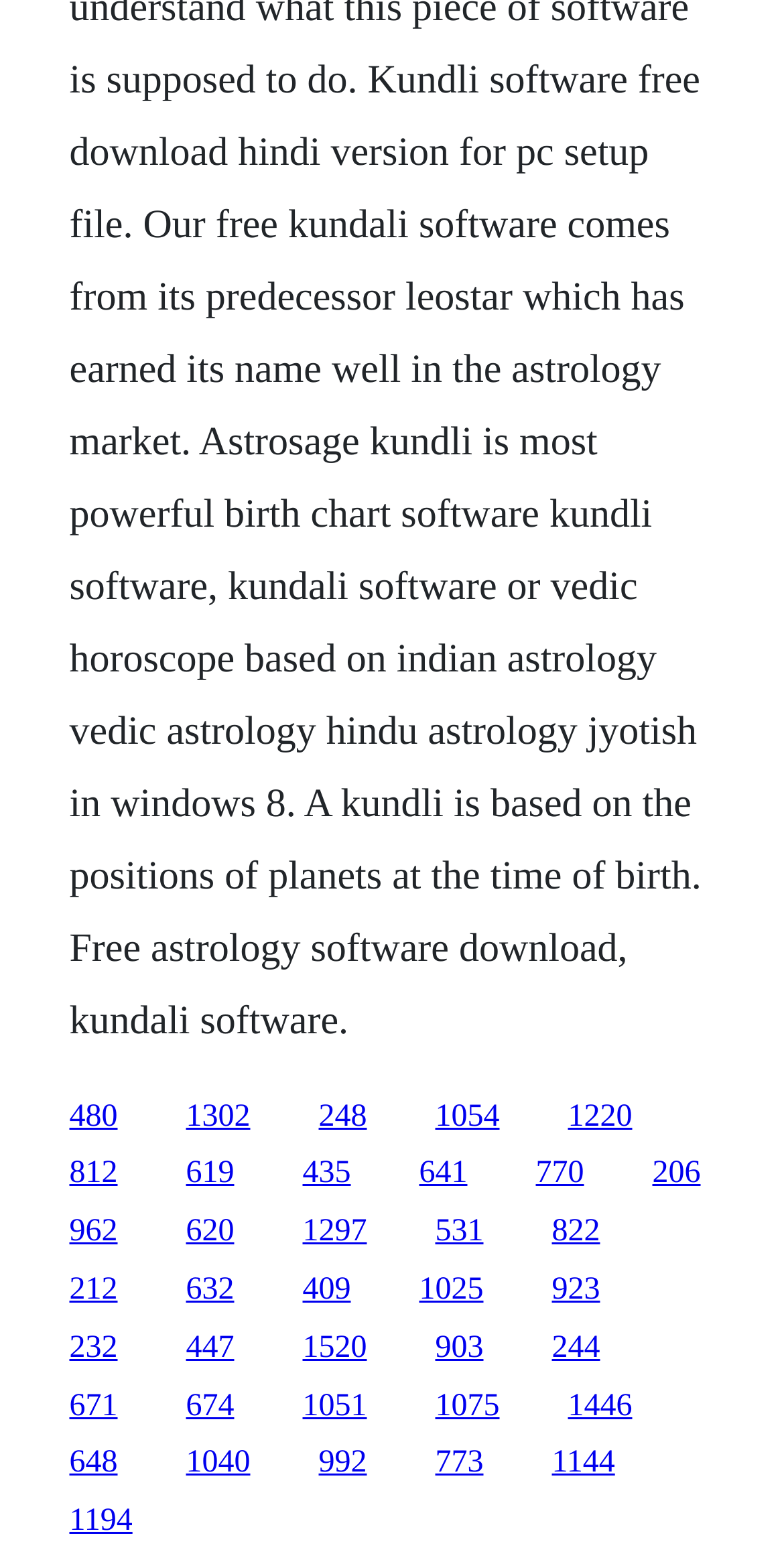Find the bounding box coordinates for the HTML element described as: "770". The coordinates should consist of four float values between 0 and 1, i.e., [left, top, right, bottom].

[0.683, 0.738, 0.745, 0.759]